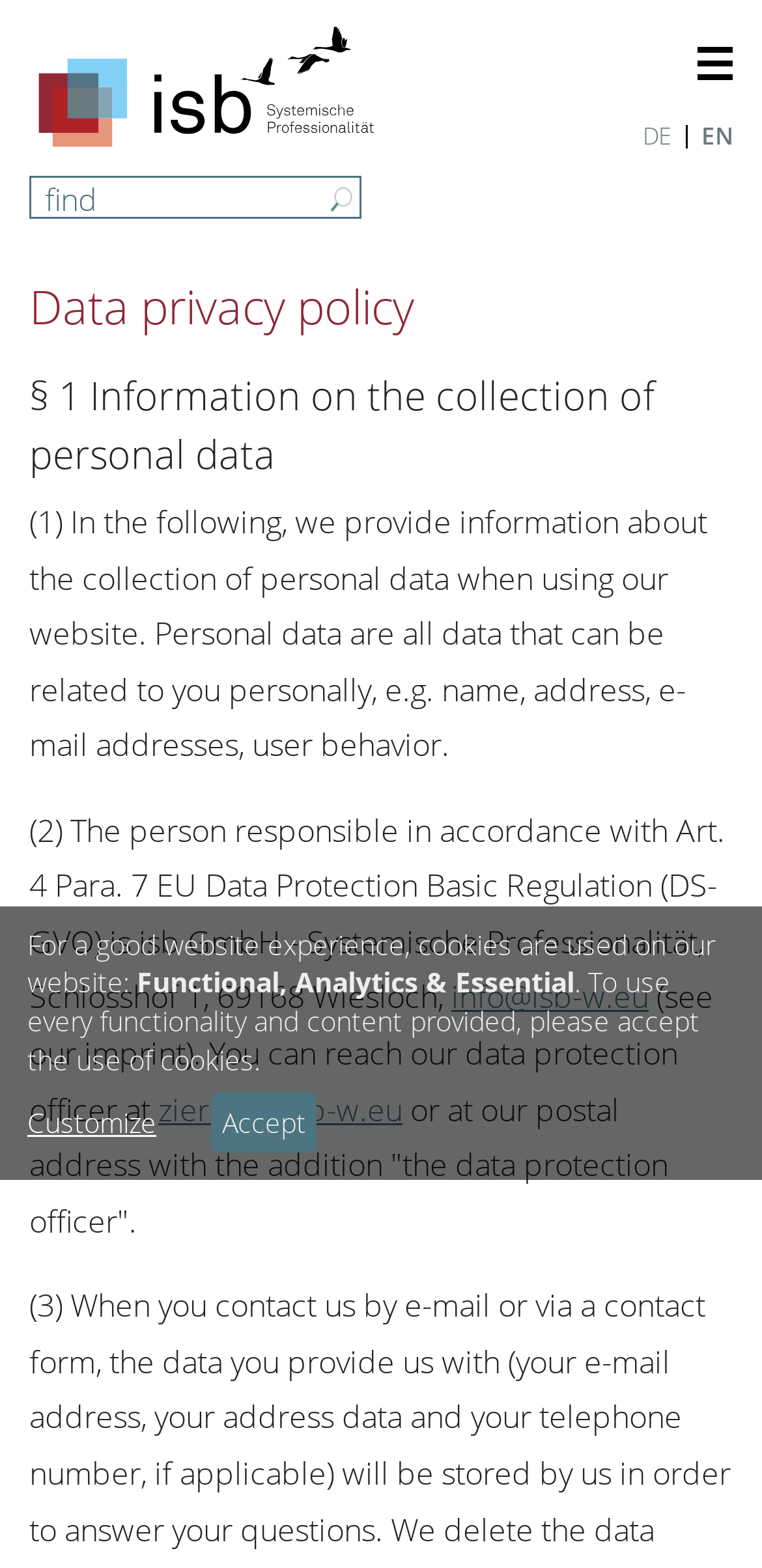Using the elements shown in the image, answer the question comprehensively: What is the language of the webpage?

The webpage provides language options, with 'DE' and 'EN' links at the top, indicating that the webpage is available in both German and English languages.